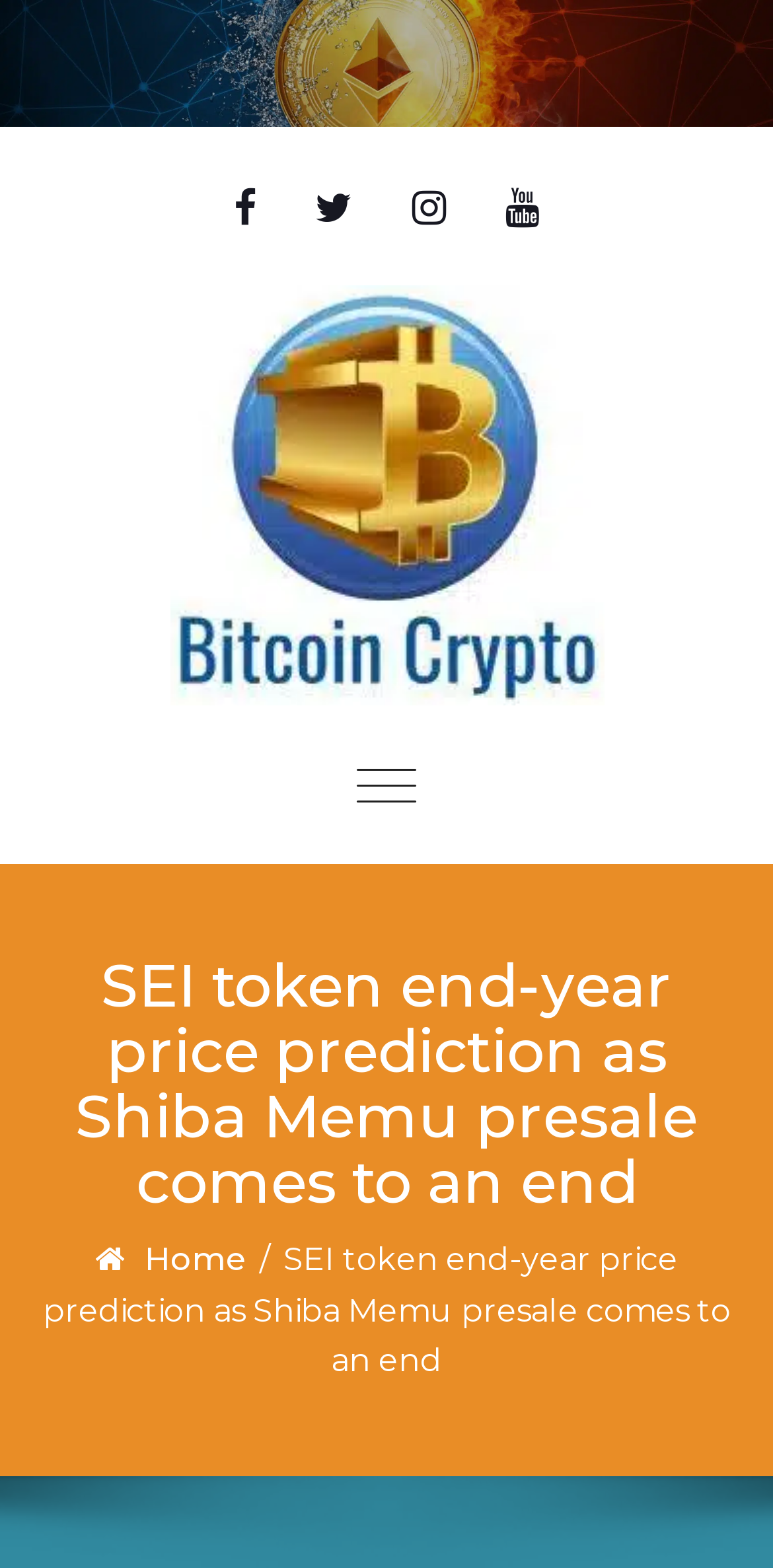How many navigation links are present in the header?
Answer the question with just one word or phrase using the image.

1